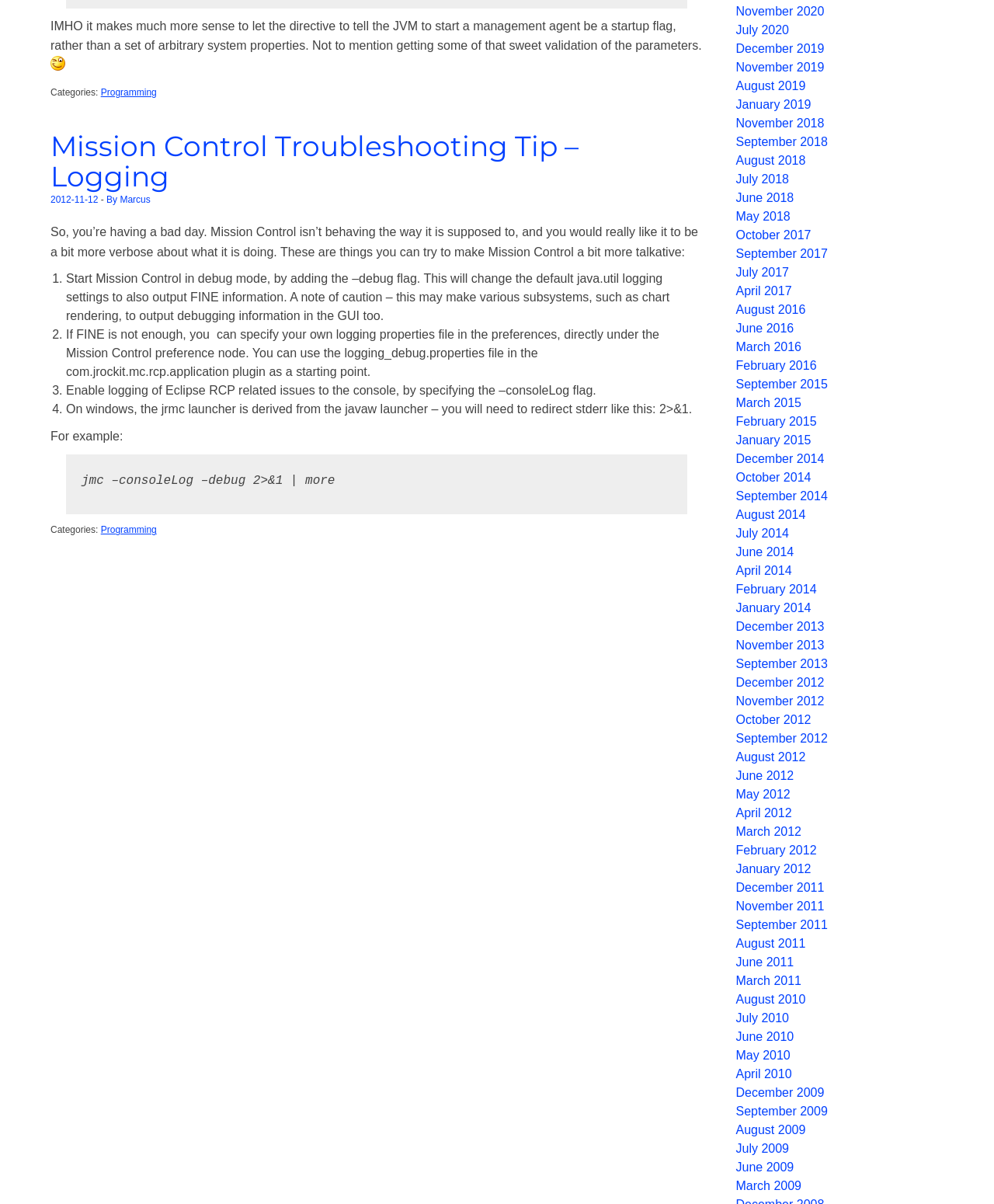Identify the bounding box coordinates of the area that should be clicked in order to complete the given instruction: "Click the 'November 2012' link". The bounding box coordinates should be four float numbers between 0 and 1, i.e., [left, top, right, bottom].

[0.74, 0.577, 0.829, 0.588]